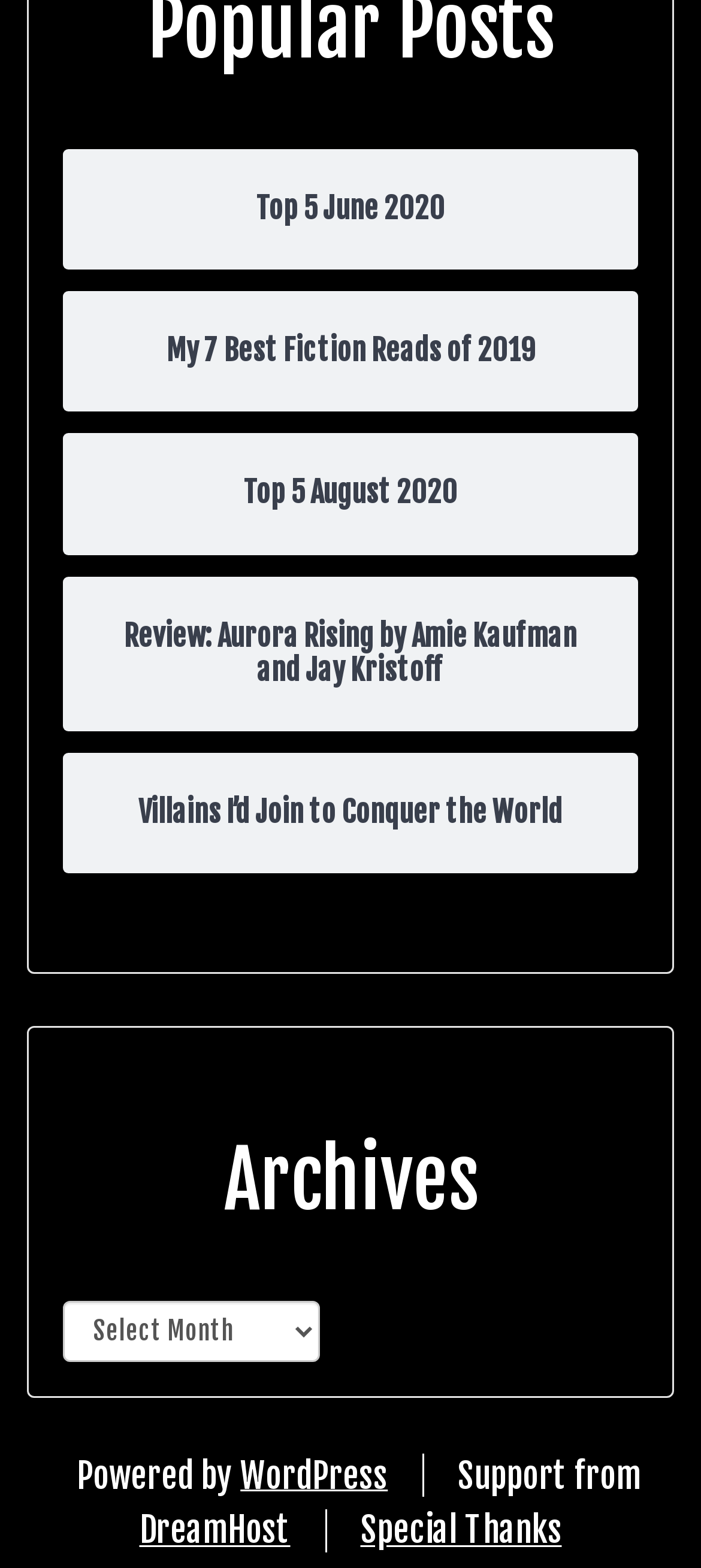Kindly determine the bounding box coordinates for the clickable area to achieve the given instruction: "read Special Thanks".

[0.514, 0.962, 0.801, 0.99]